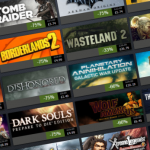Offer a meticulous description of the image.

The image showcases a vibrant selection of popular video games available for purchase, emphasizing a variety of discounted titles. Featured prominently in the collage are well-known games like *Tomb Raider* and *Borderlands 2*, alongside critically acclaimed titles such as *Dishonored* and *Dark Souls*. Each game is adorned with a discount tag, highlighting significant price reductions, with some discounts reaching as high as 75%. This visual representation not only reflects the ongoing sales trends in the gaming market but also invites enthusiasts to explore potential savings on their favorite titles. The overall aesthetic is one of excitement and opportunity for gamers looking to enhance their collections at a fraction of the cost.